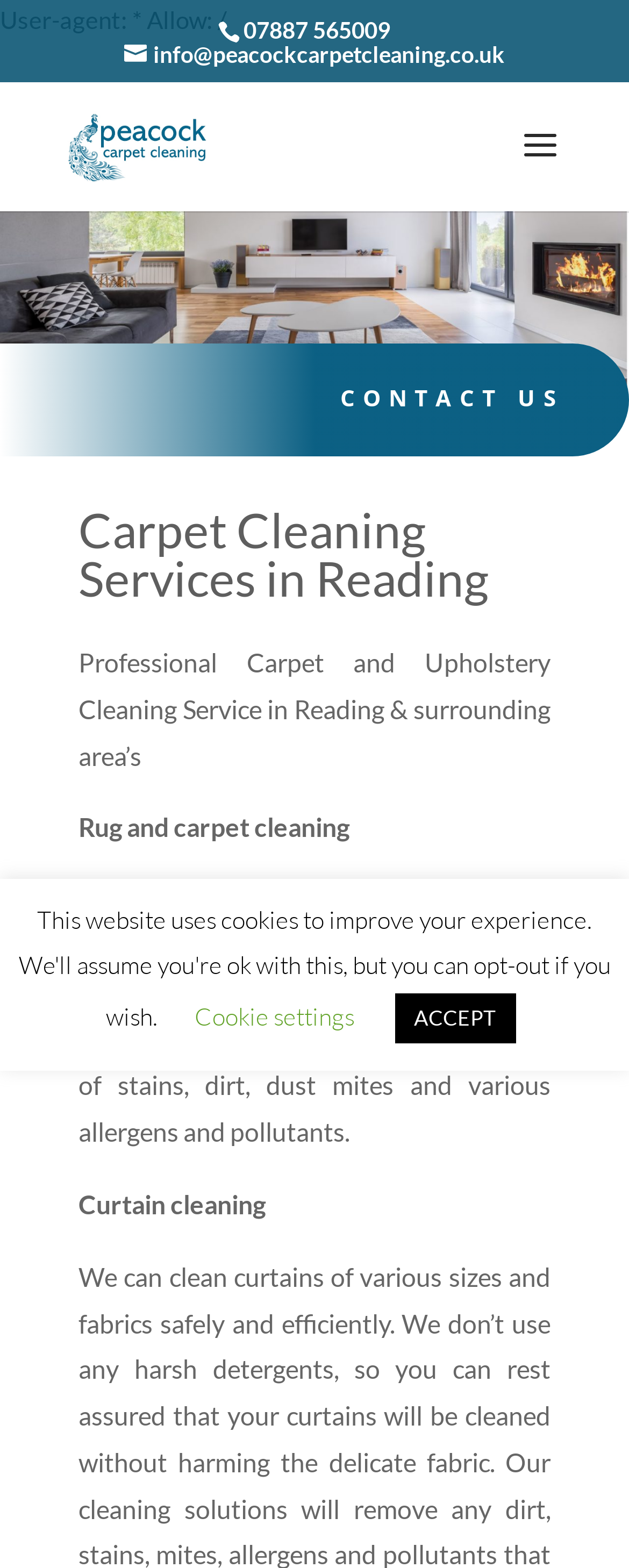Bounding box coordinates must be specified in the format (top-left x, top-left y, bottom-right x, bottom-right y). All values should be floating point numbers between 0 and 1. What are the bounding box coordinates of the UI element described as: ACCEPT

[0.627, 0.634, 0.819, 0.665]